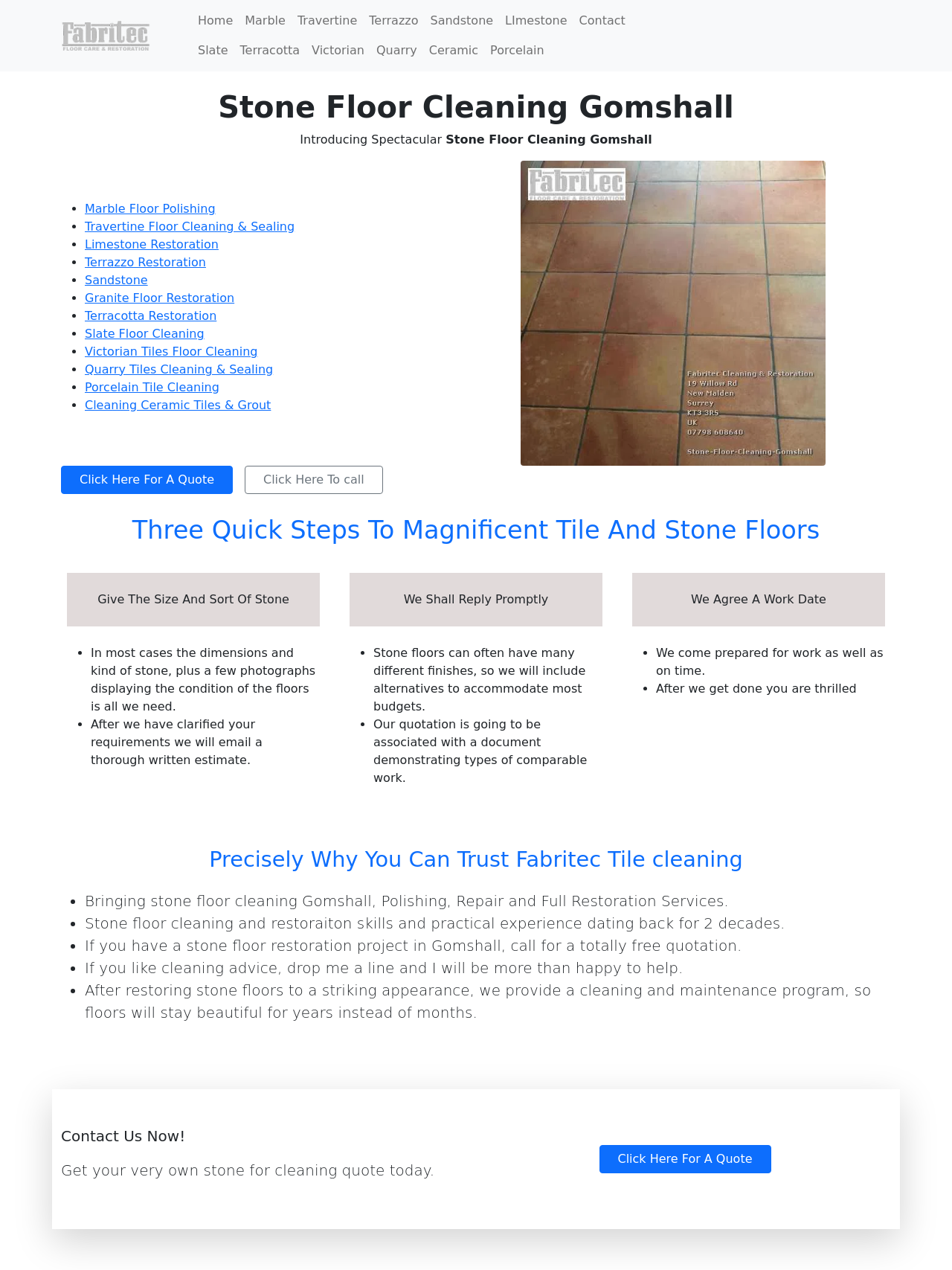Identify and extract the main heading of the webpage.

Stone Floor Cleaning Gomshall